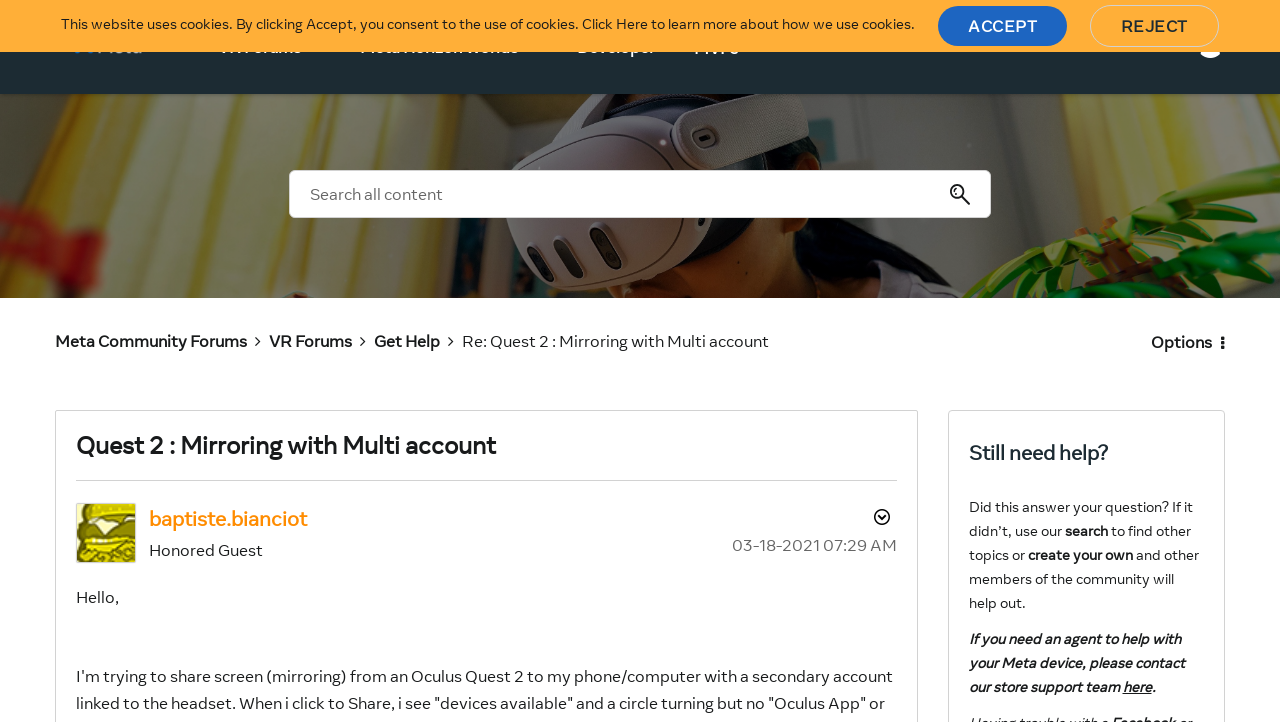Please identify the bounding box coordinates of the area that needs to be clicked to follow this instruction: "Get help".

[0.292, 0.458, 0.344, 0.486]